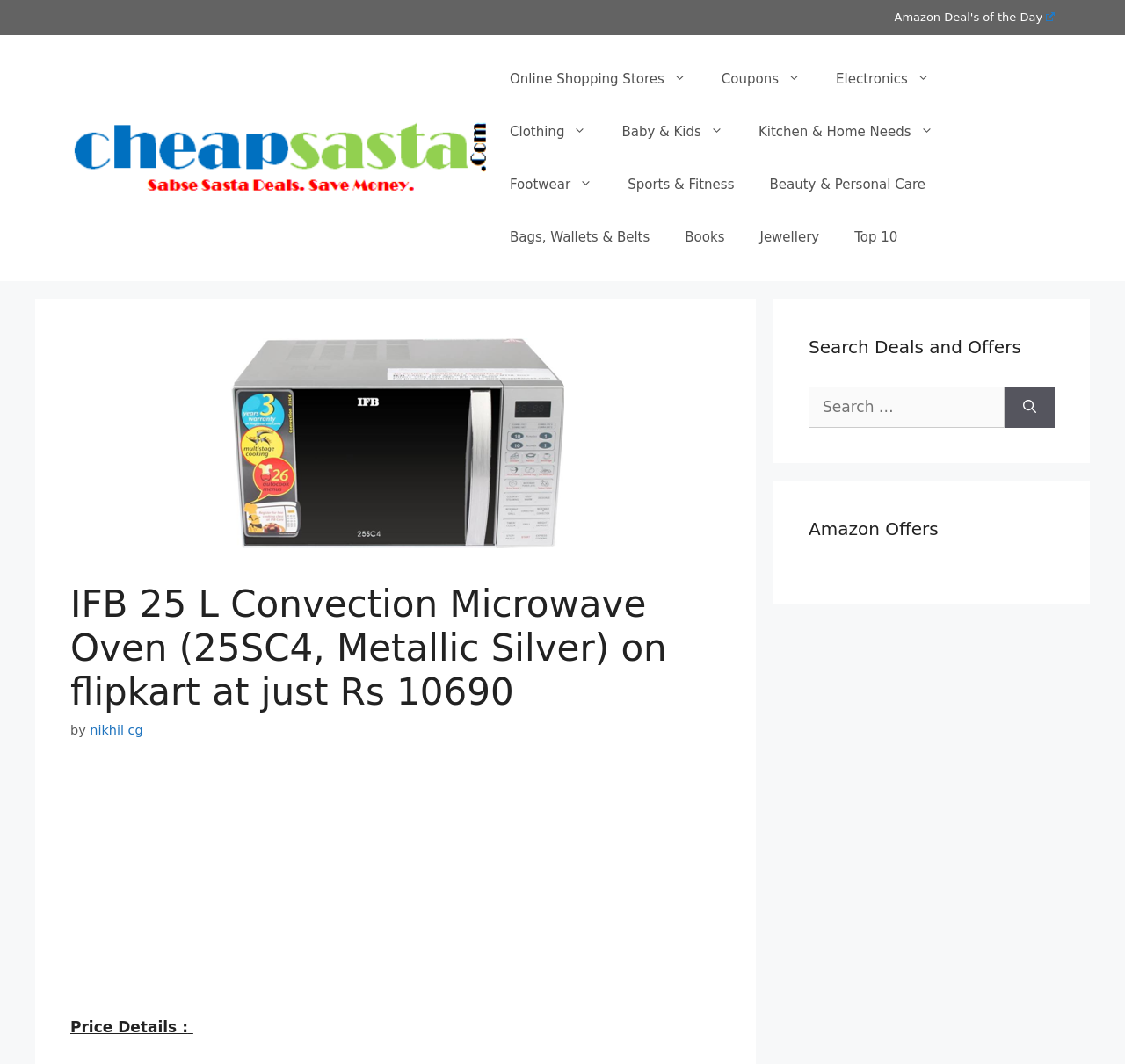What is the category of the product?
Based on the content of the image, thoroughly explain and answer the question.

The category of the product is mentioned in the link 'Kitchen & Home Needs' which is one of the options in the list of categories.